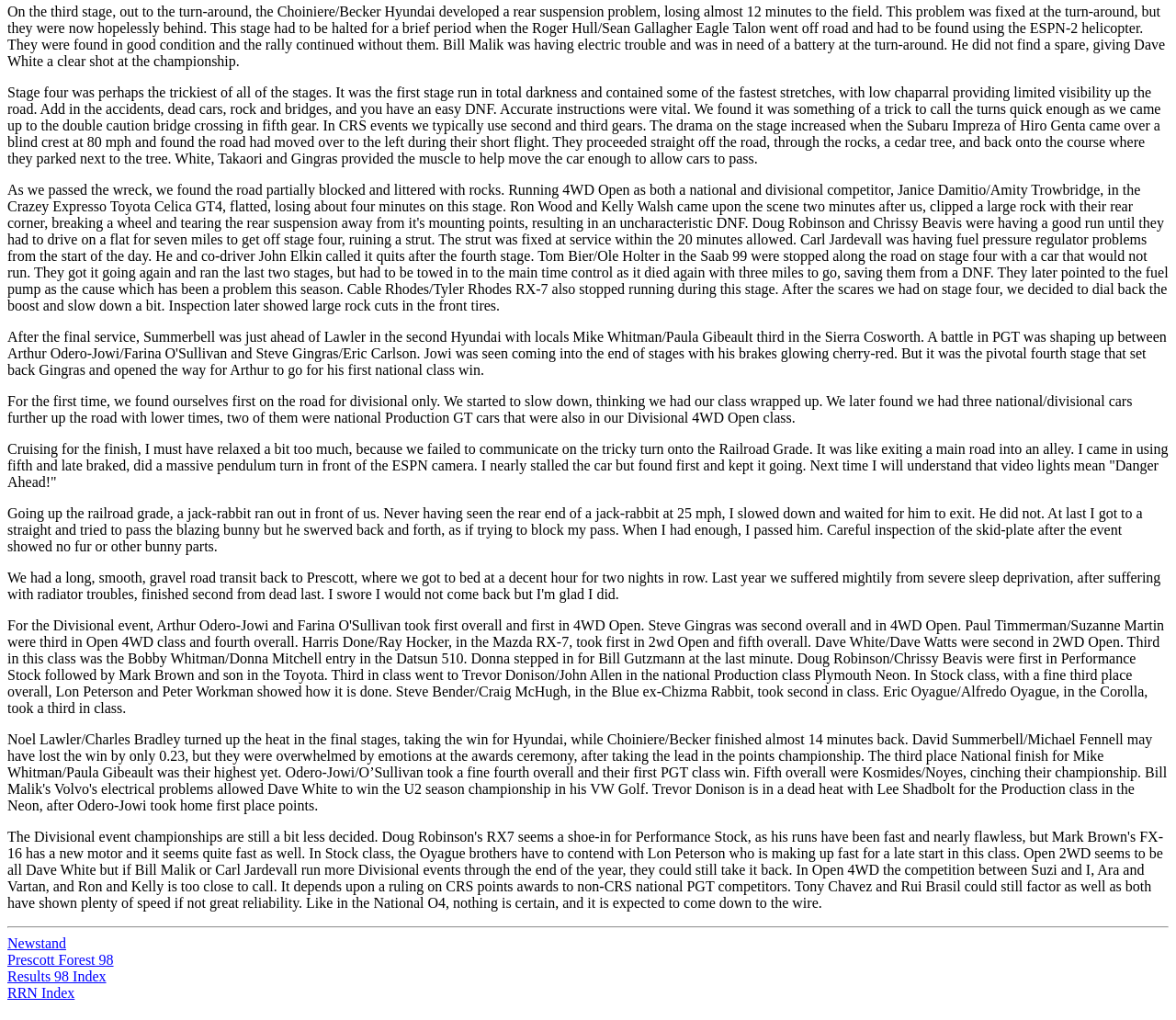How many links are there at the bottom of the page?
Refer to the image and give a detailed answer to the question.

I counted the number of links at the bottom of the page, and there are five of them, namely Newstand, Prescott Forest 98, Results 98 Index, and RRN Index.